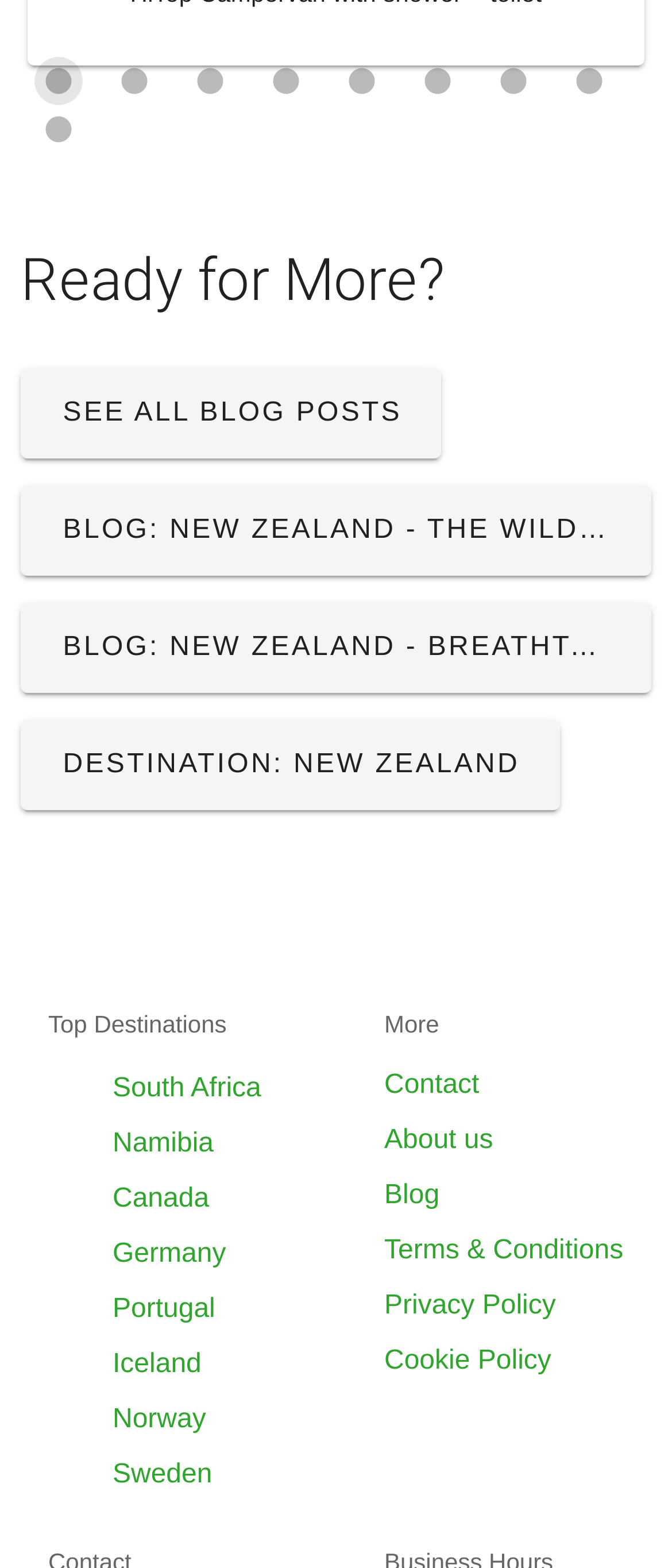How many top destinations are listed?
Provide a detailed and well-explained answer to the question.

I counted the number of links listed under the 'Top Destinations' heading, which are 'South Africa', 'Namibia', 'Canada', 'Germany', 'Portugal', 'Iceland', and 'Norway'. This indicates that there are 7 top destinations listed.